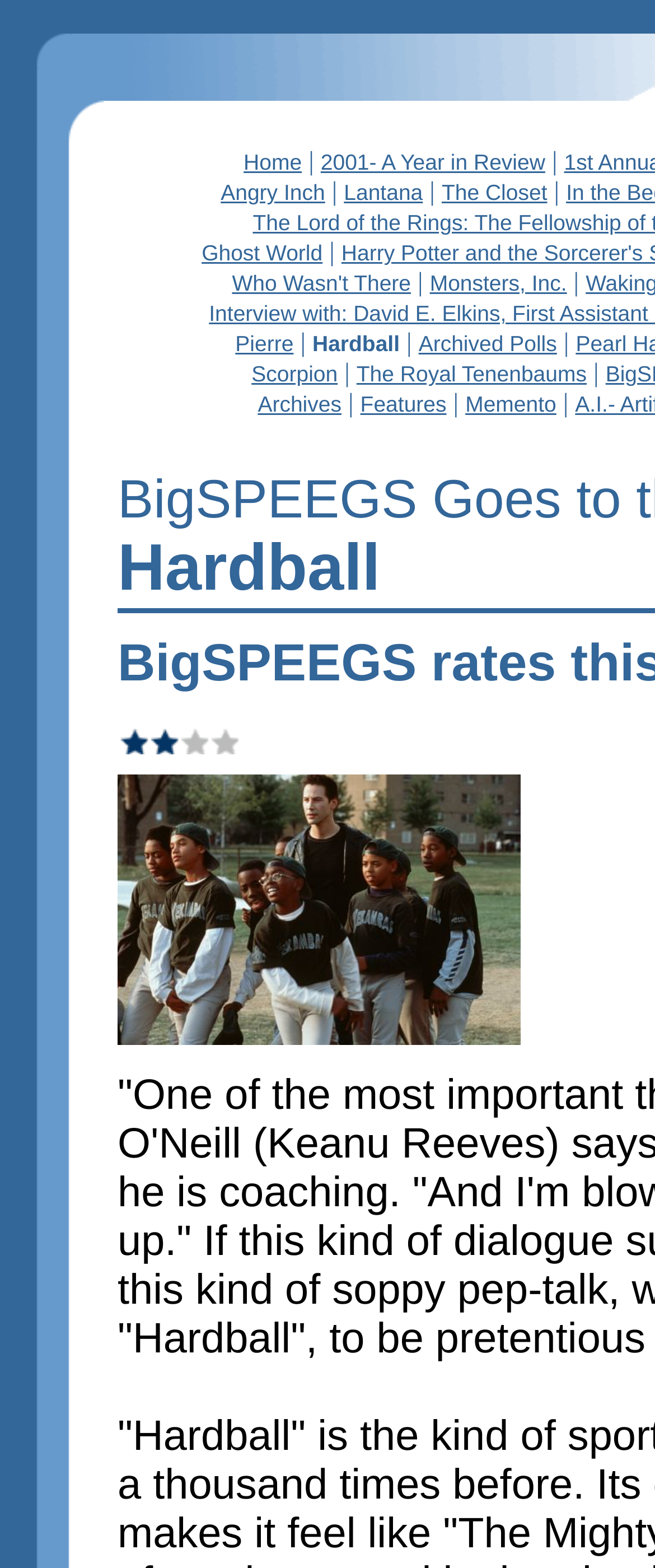Find the bounding box coordinates for the HTML element described in this sentence: "The Closet". Provide the coordinates as four float numbers between 0 and 1, in the format [left, top, right, bottom].

[0.674, 0.115, 0.835, 0.131]